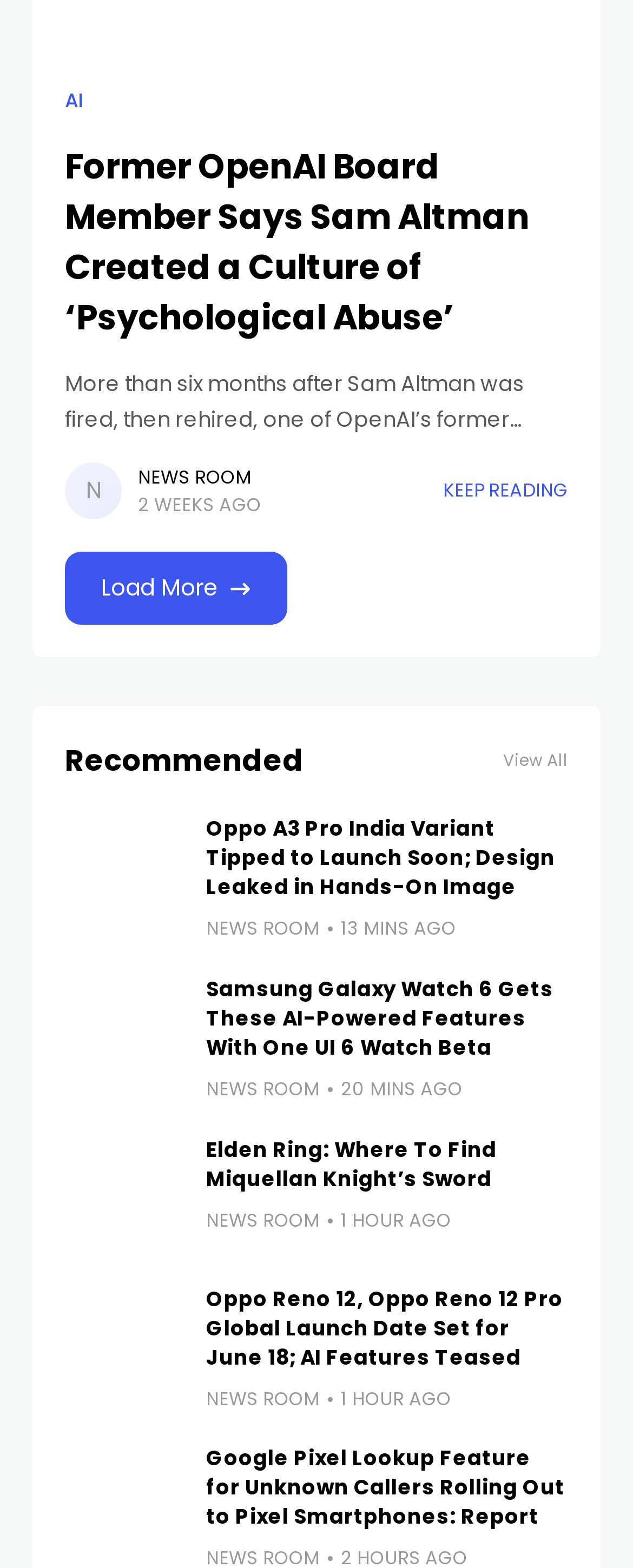Please answer the following question using a single word or phrase: 
How many links are in the first article?

2